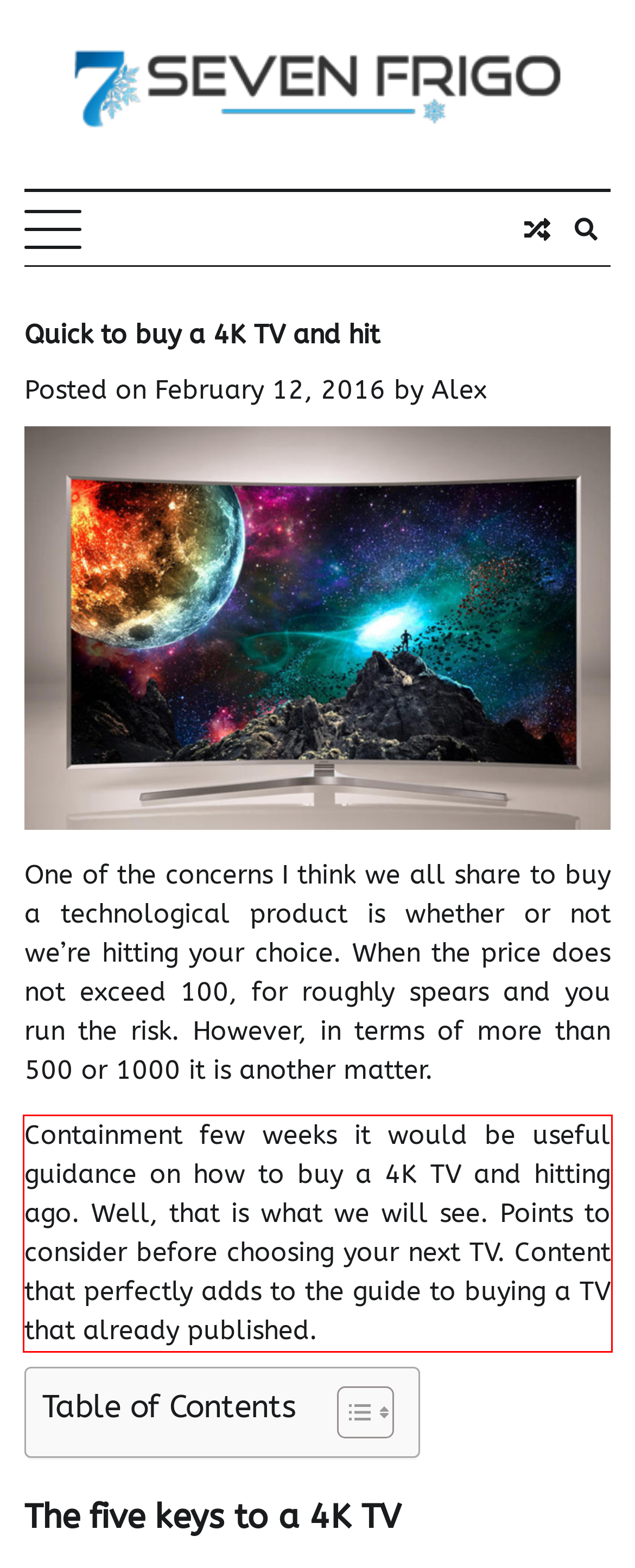Within the screenshot of the webpage, there is a red rectangle. Please recognize and generate the text content inside this red bounding box.

Containment few weeks it would be useful guidance on how to buy a 4K TV and hitting ago. Well, that is what we will see. Points to consider before choosing your next TV. Content that perfectly adds to the guide to buying a TV that already published.